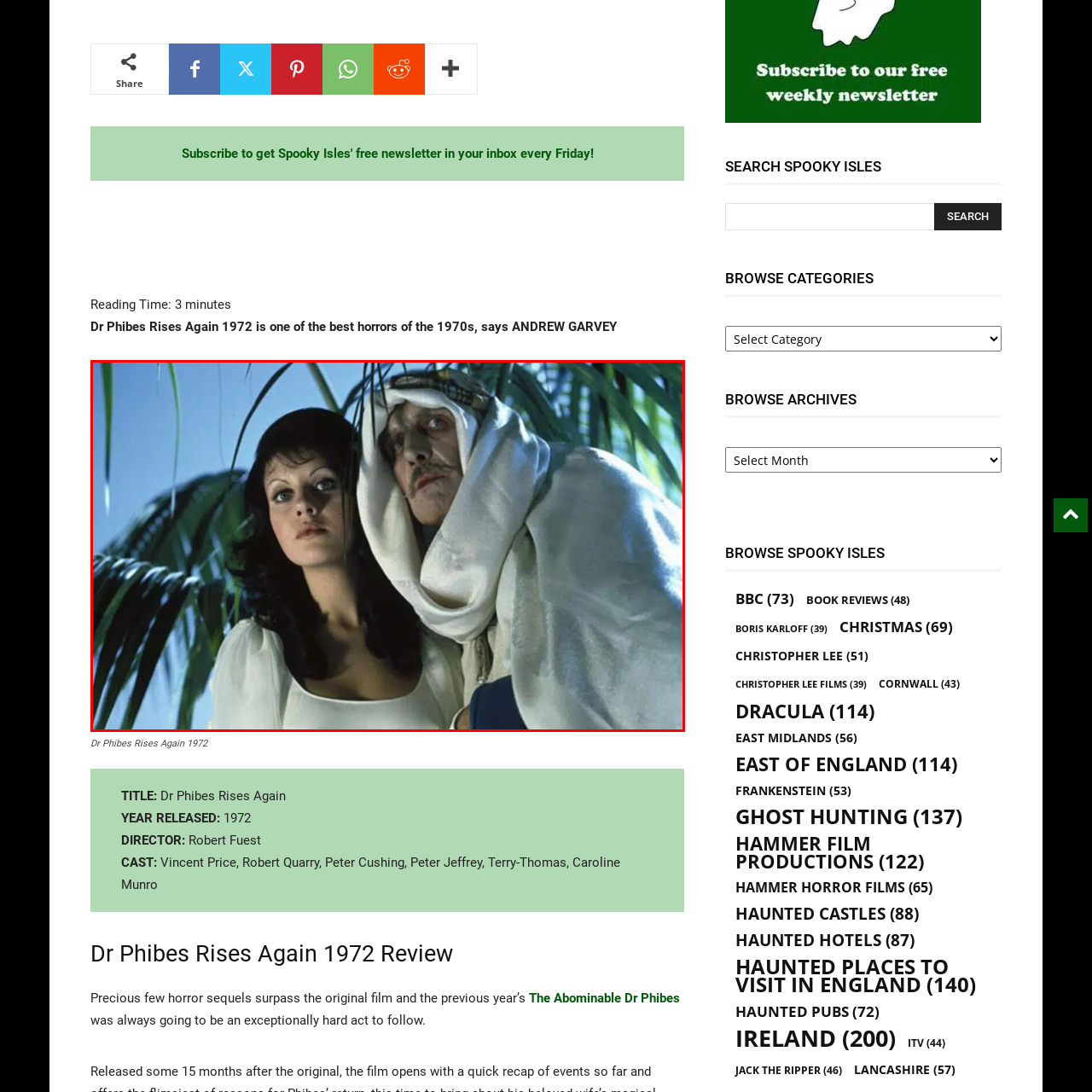Focus on the image within the purple boundary, What type of attire is the man wearing? 
Answer briefly using one word or phrase.

Traditional Middle Eastern